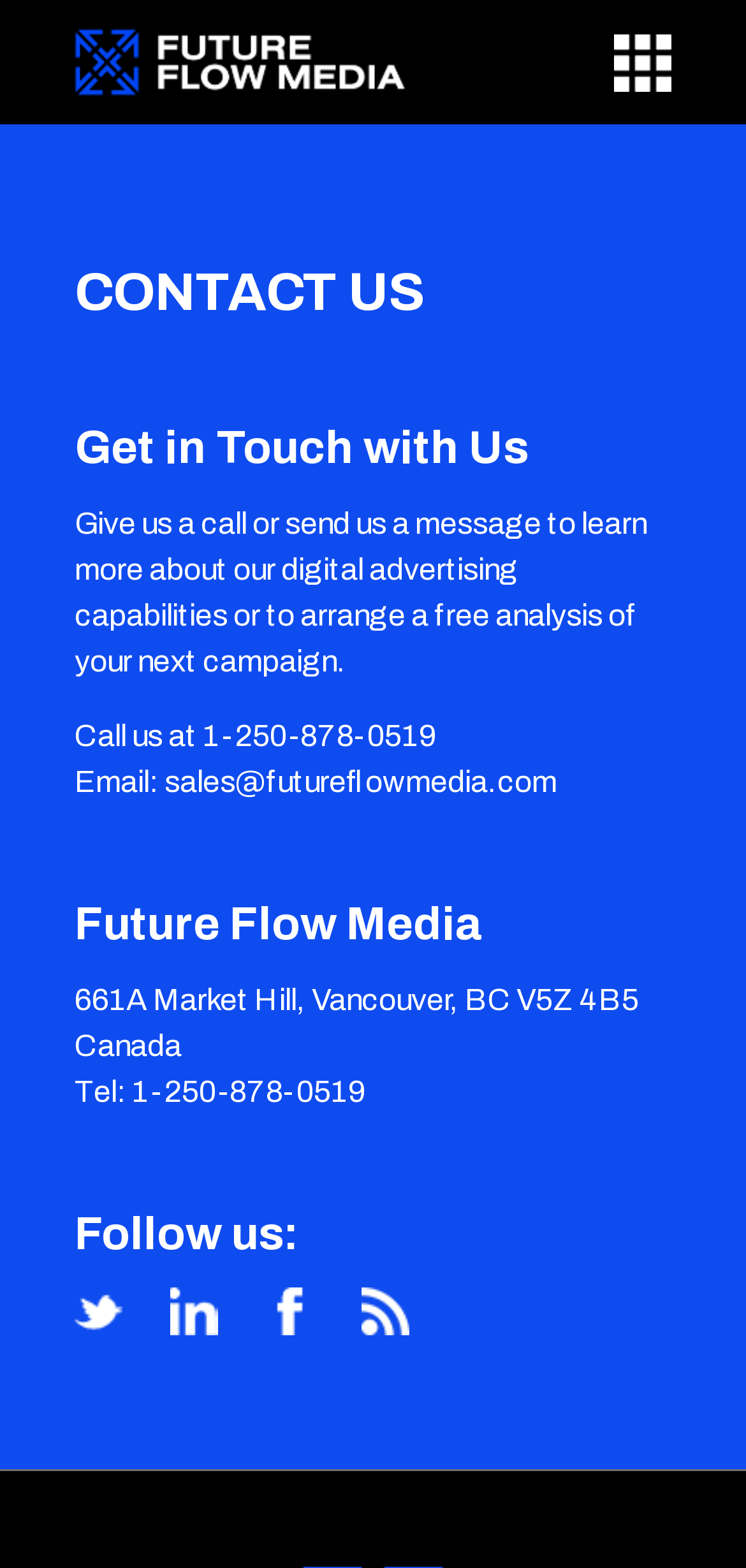Use a single word or phrase to respond to the question:
What is the address of Future Flow Media?

661A Market Hill, Vancouver, BC V5Z 4B5 Canada